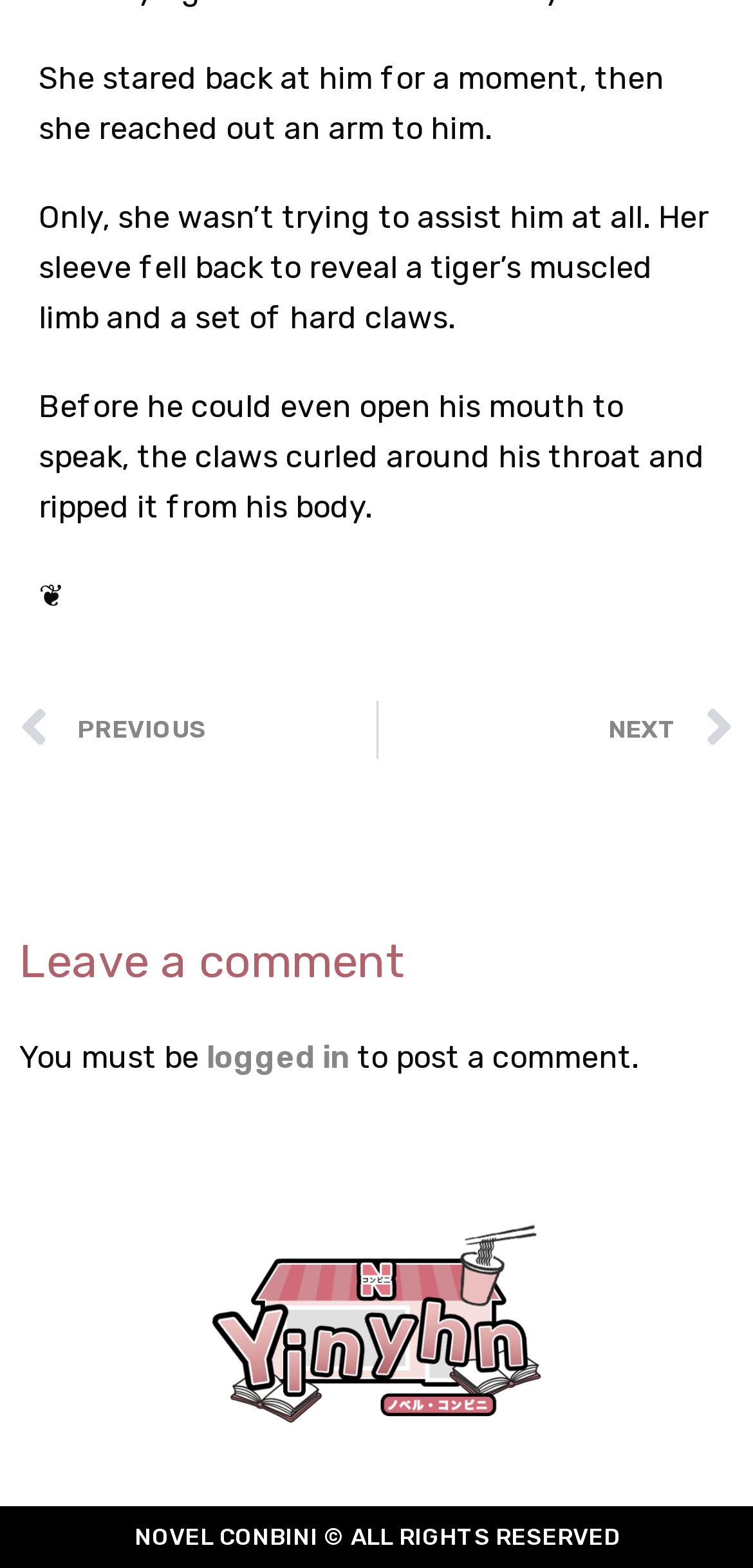Identify the bounding box for the described UI element. Provide the coordinates in (top-left x, top-left y, bottom-right x, bottom-right y) format with values ranging from 0 to 1: PrevPrevious

[0.026, 0.447, 0.499, 0.484]